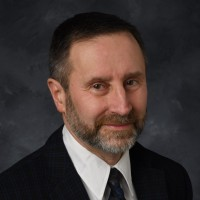What is one of Dr. Von Stange's areas of expertise?
Kindly answer the question with as much detail as you can.

According to the caption, Dr. Von Stange's expertise extends across various areas, including new construction and program improvement in housing services, which indicates that new construction is one of his areas of expertise.